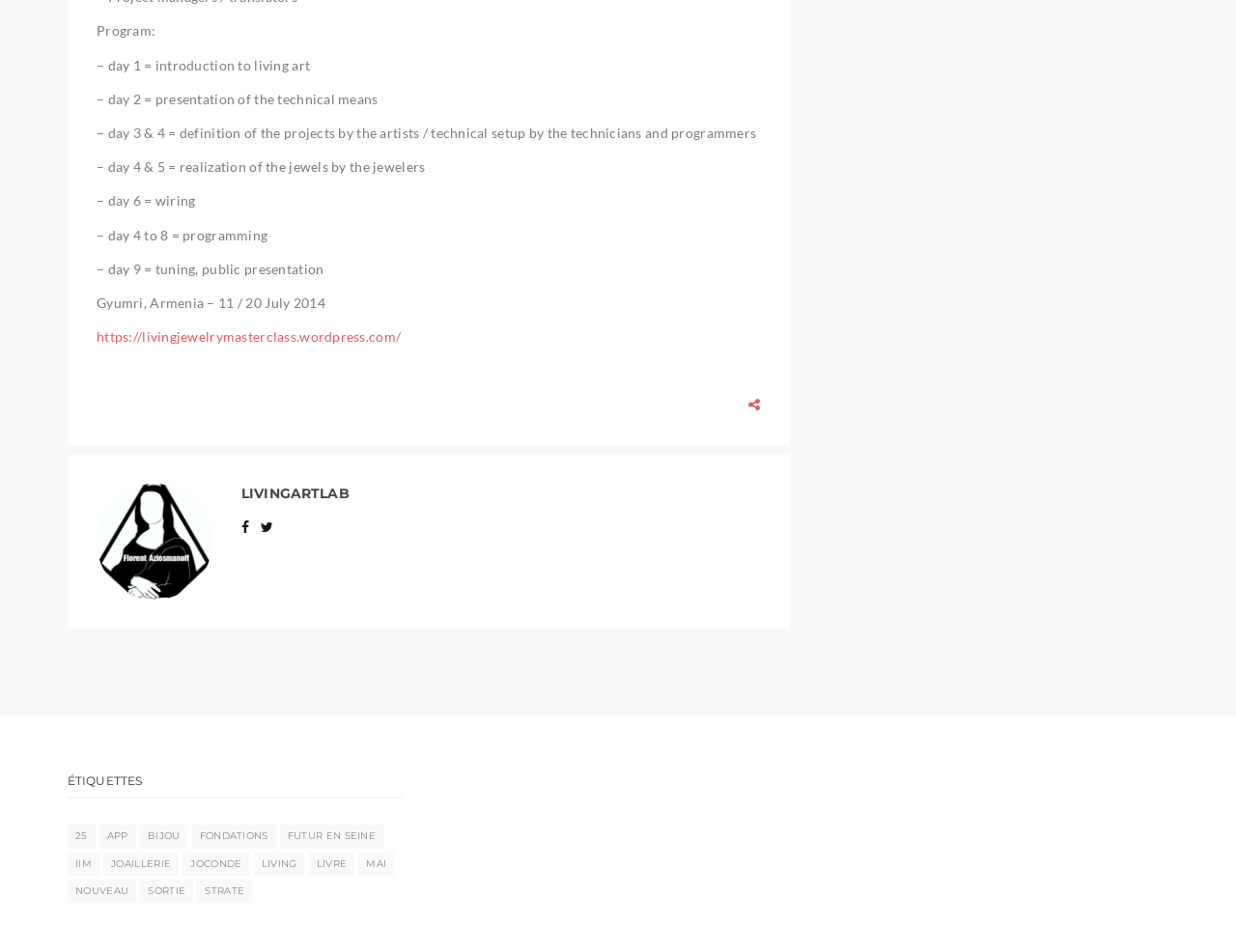Identify the bounding box for the described UI element. Provide the coordinates in (top-left x, top-left y, bottom-right x, bottom-right y) format with values ranging from 0 to 1: About Patrick Kitchin

None